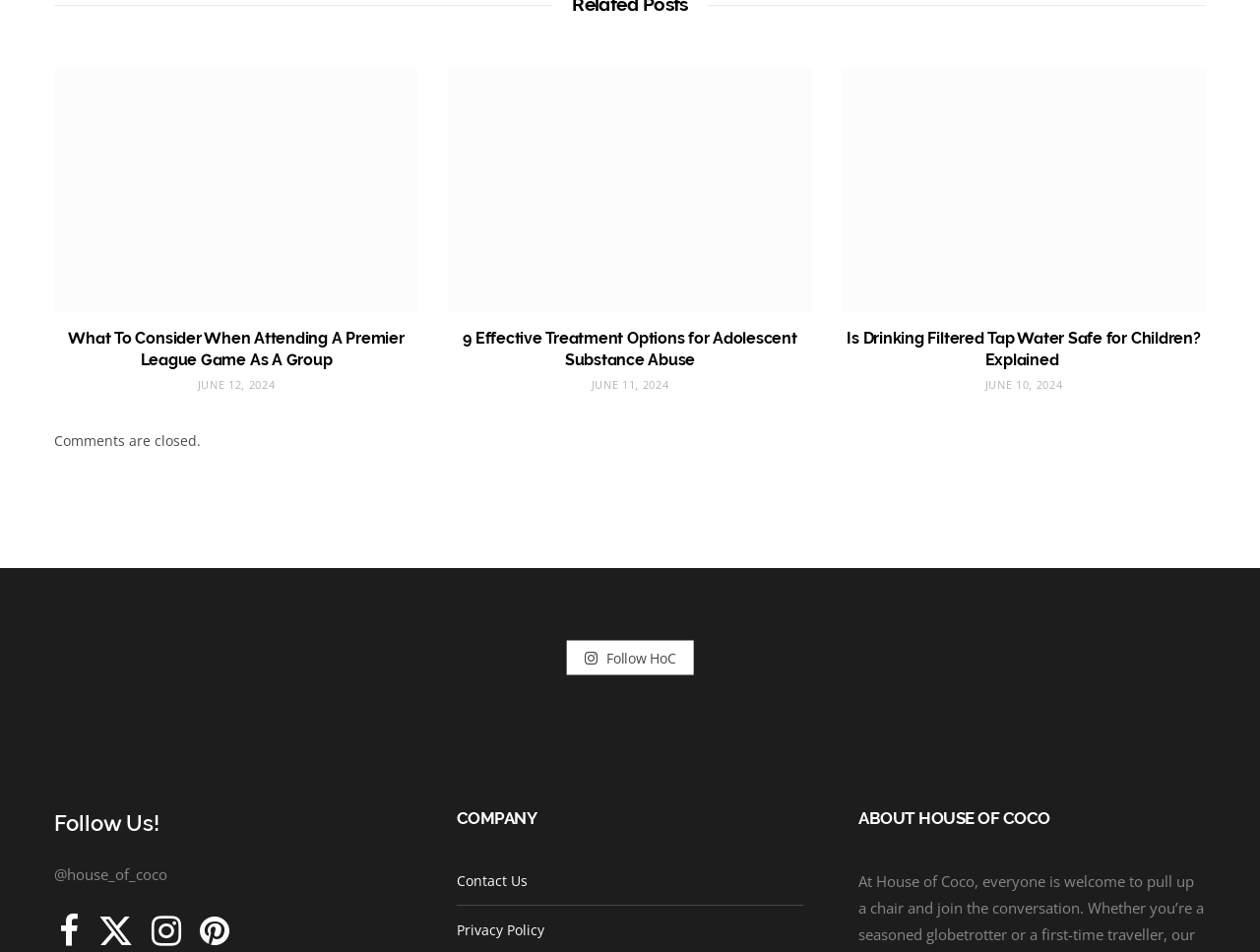Provide the bounding box coordinates for the area that should be clicked to complete the instruction: "Visit the Facebook page".

[0.047, 0.959, 0.063, 0.996]